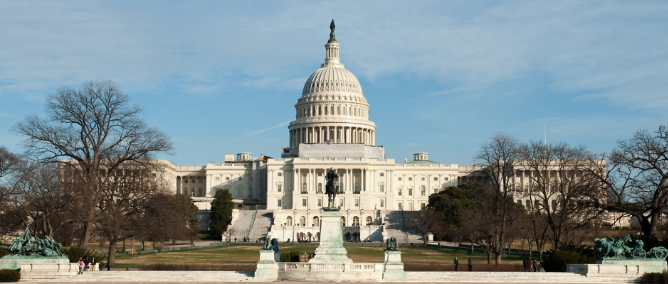Can you give a comprehensive explanation to the question given the content of the image?
What is the architectural style of the Capitol building?

The architectural style of the Capitol building can be identified as neoclassical by reading the caption, which describes the building as featuring 'majestic neoclassical architecture'. This phrase suggests that the building's design is inspired by classical Greek and Roman styles, which is a hallmark of neoclassical architecture.